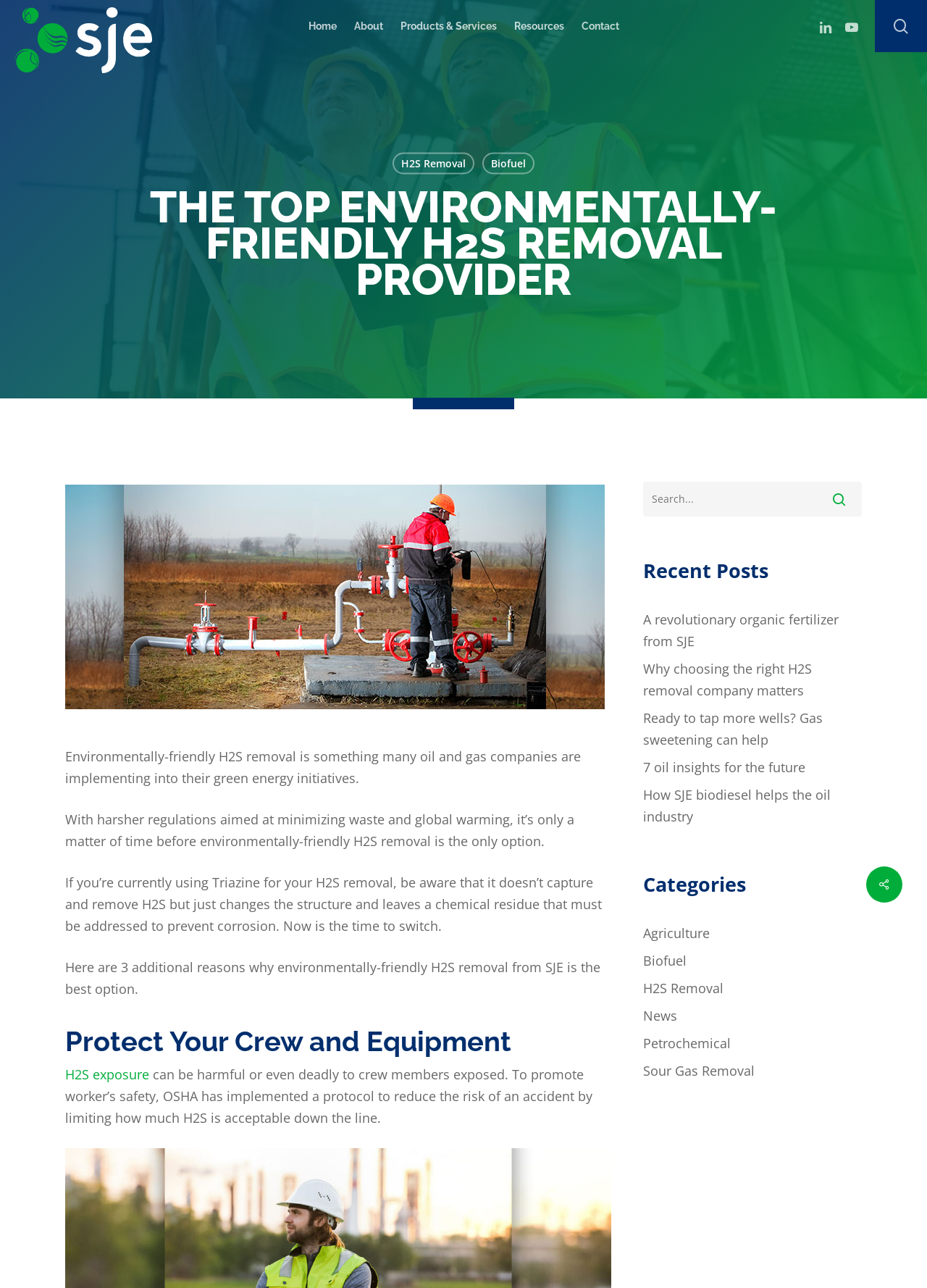Identify the bounding box coordinates of the area you need to click to perform the following instruction: "Learn about H2S Removal".

[0.423, 0.118, 0.511, 0.135]